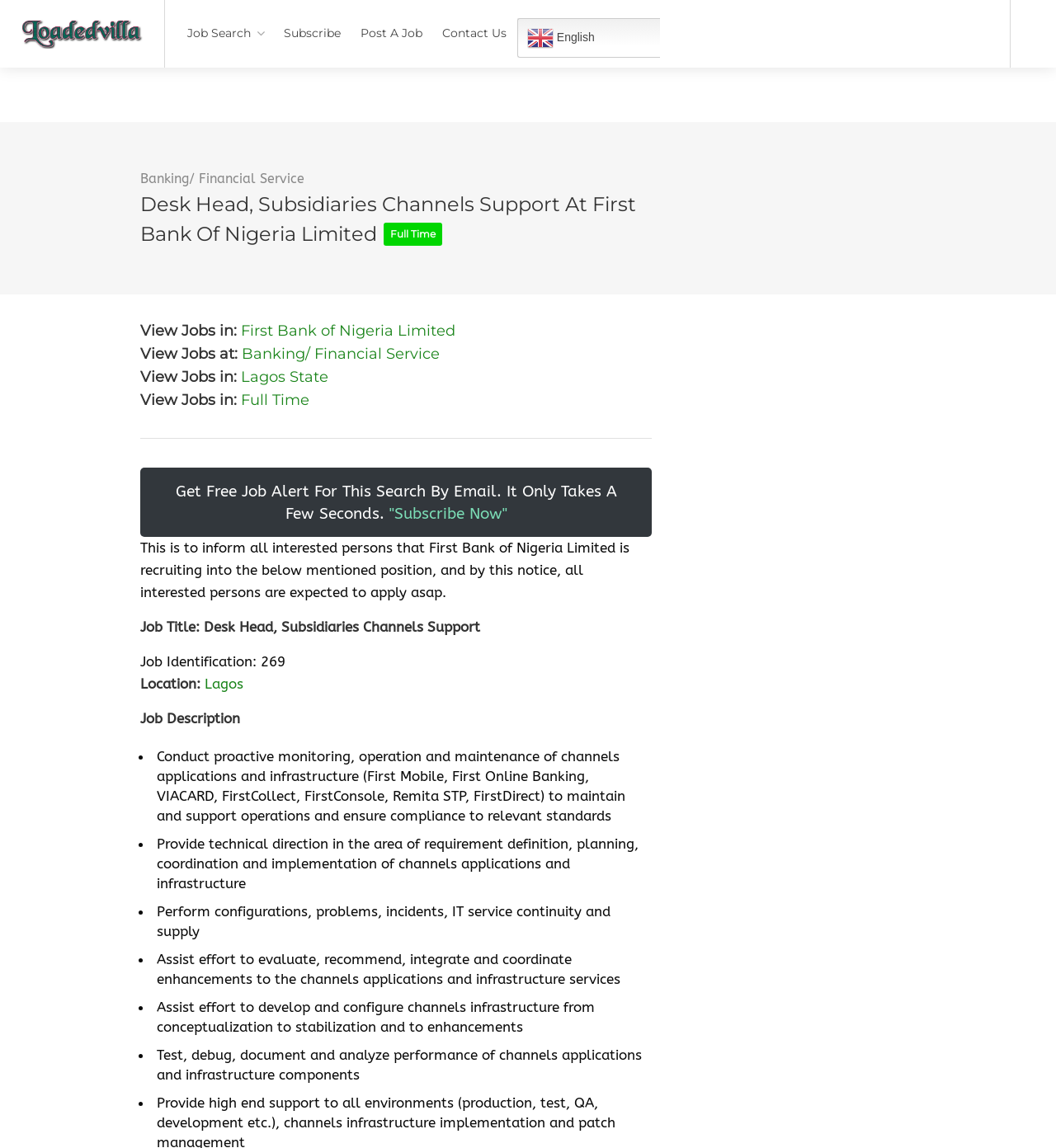Please identify the bounding box coordinates of the area I need to click to accomplish the following instruction: "Subscribe to get free job alerts".

[0.133, 0.407, 0.617, 0.467]